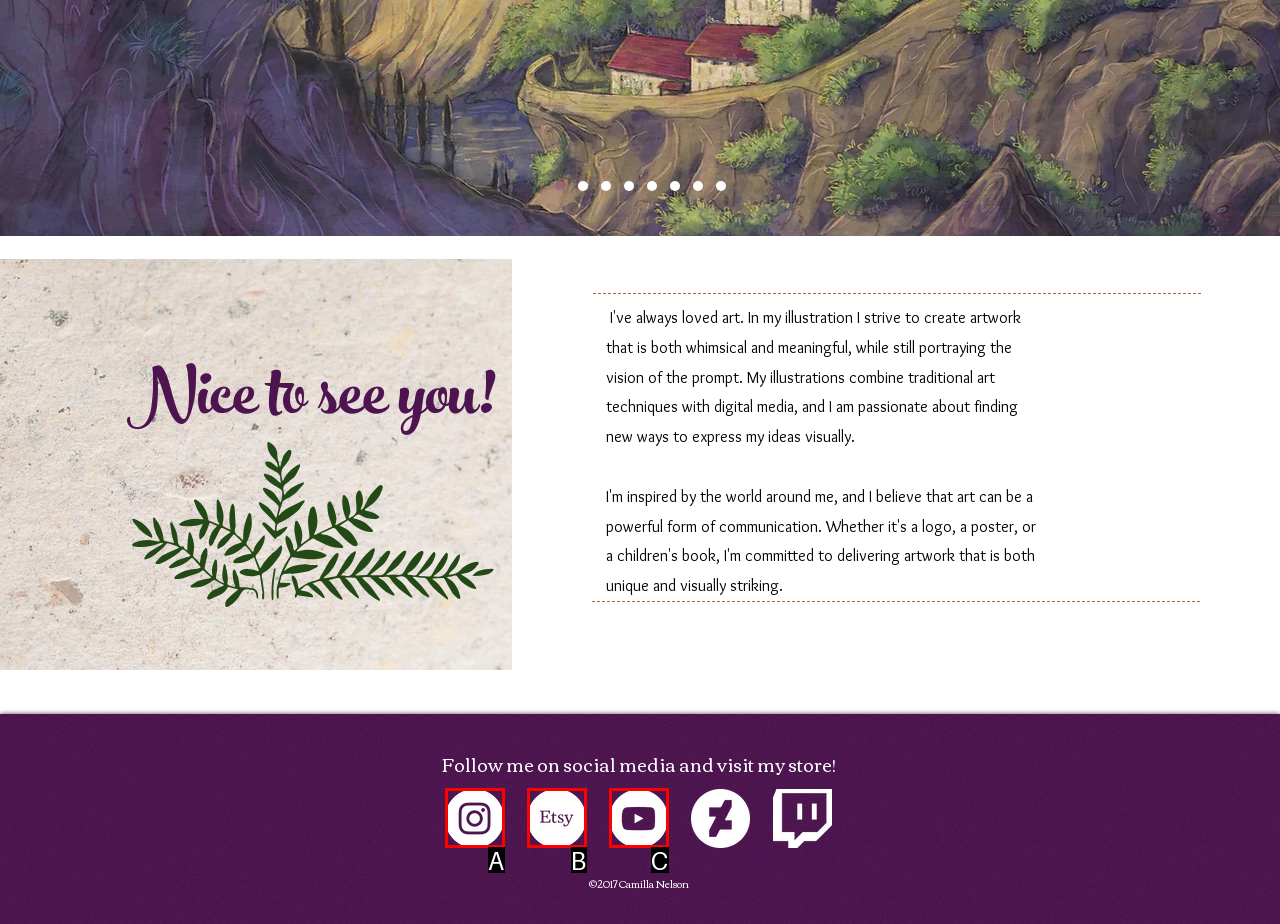Find the UI element described as: aria-label="YouTube - White Circle"
Reply with the letter of the appropriate option.

C